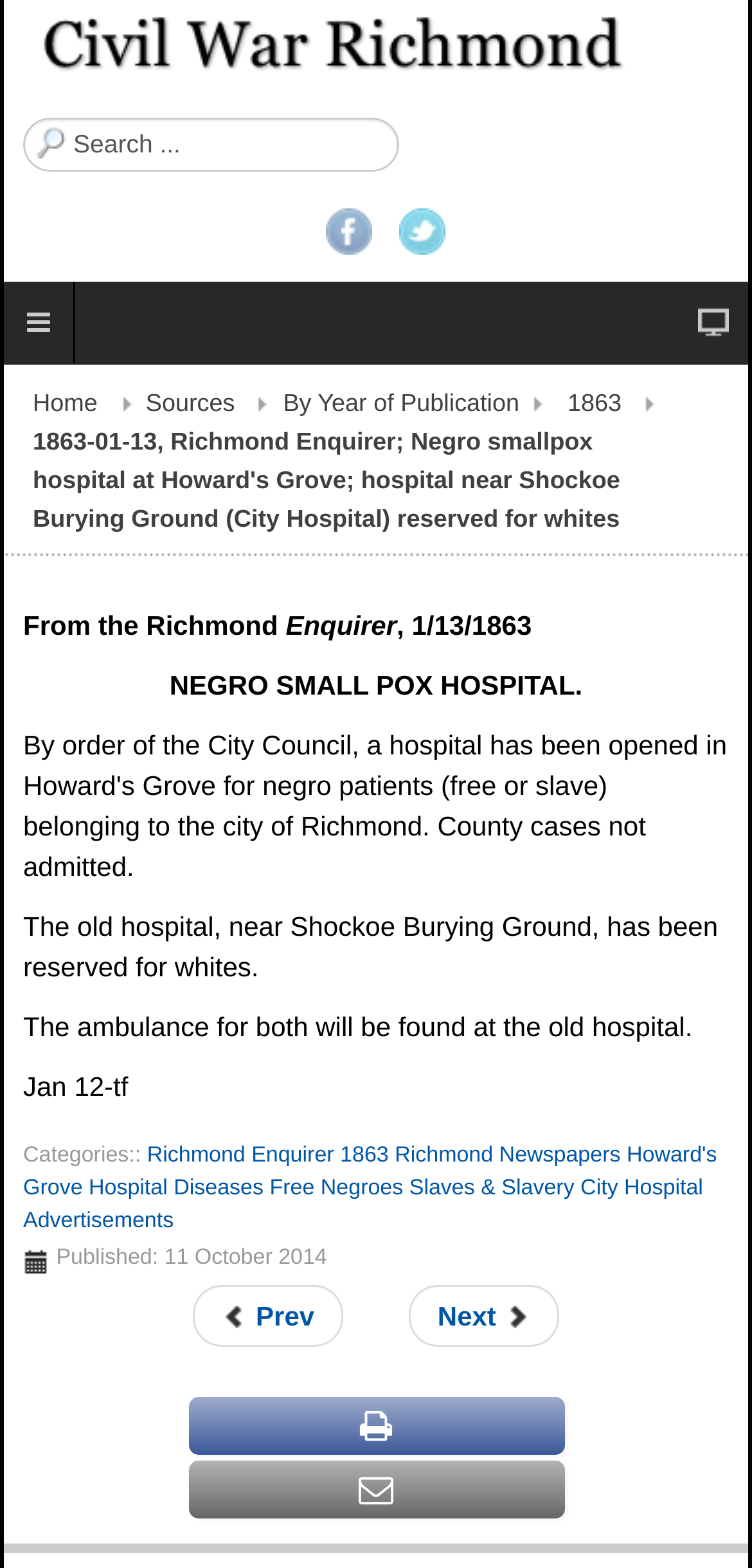Examine the screenshot and answer the question in as much detail as possible: What is the name of the newspaper mentioned in the article?

The answer can be found by looking at the link element with the text 'Richmond Enquirer', which suggests that the name of the newspaper mentioned in the article is 'Richmond Enquirer'.